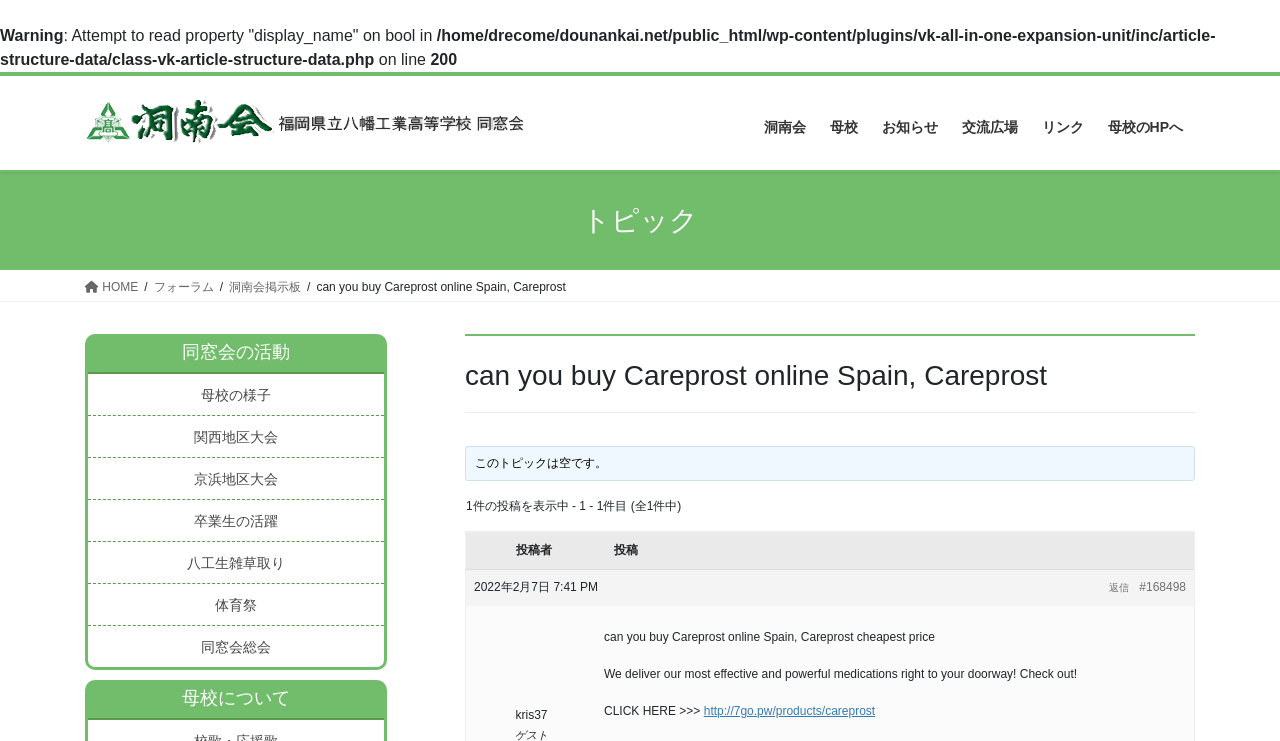Answer the question briefly using a single word or phrase: 
How many links are there in the layout table?

14